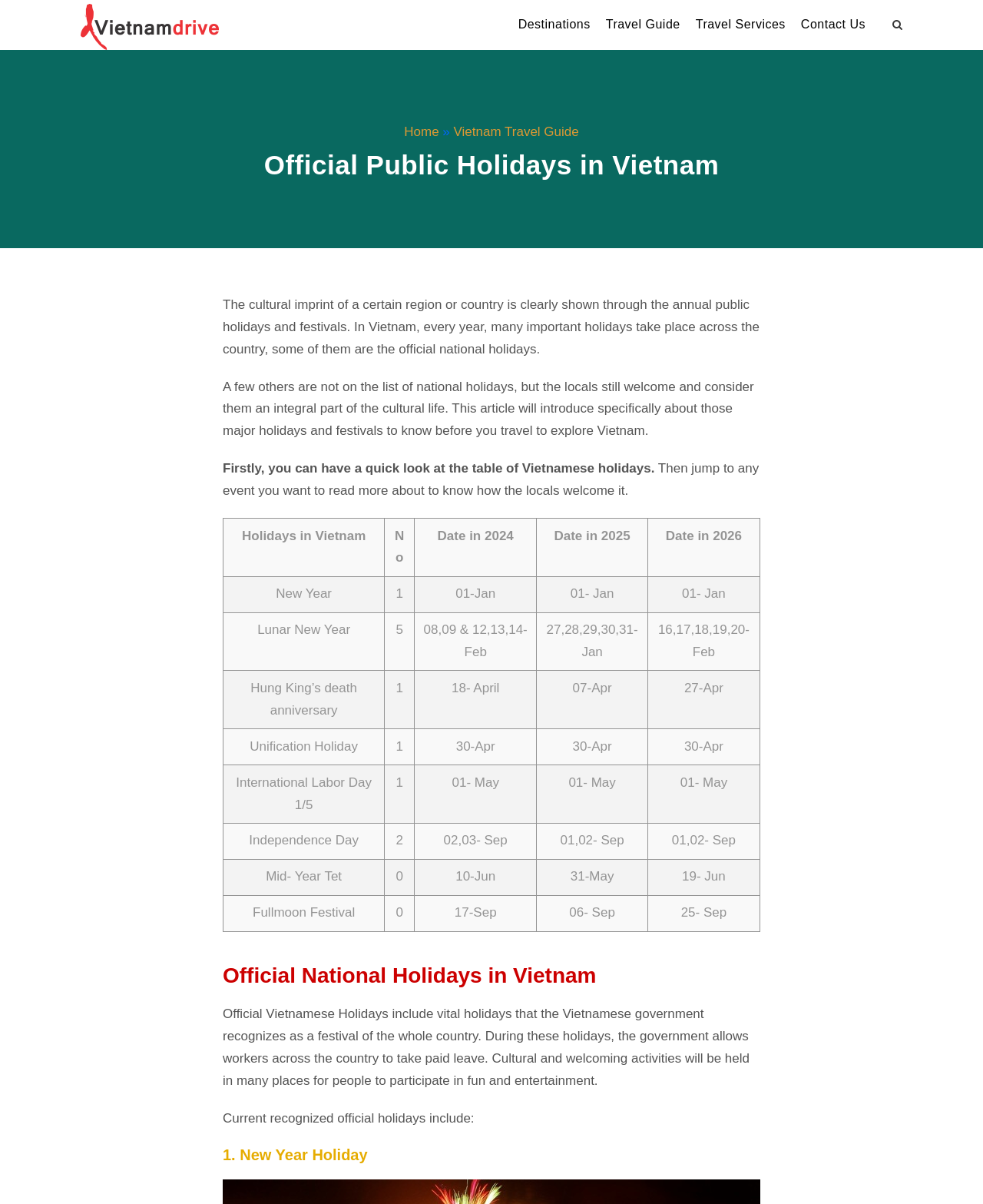Kindly determine the bounding box coordinates for the clickable area to achieve the given instruction: "Contact Us".

[0.815, 0.011, 0.88, 0.032]